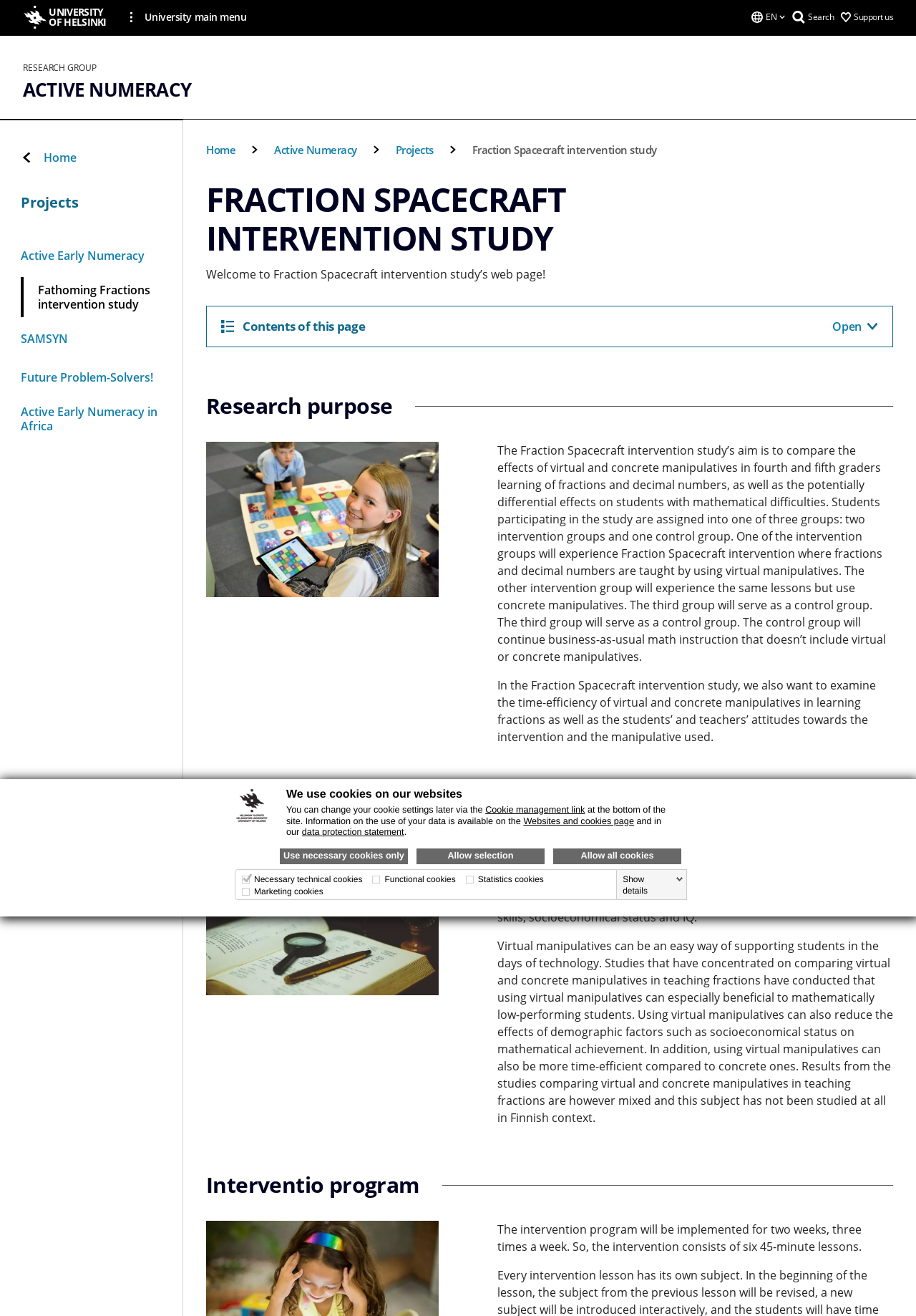What is the focus of previous research mentioned on the webpage?
Please provide a single word or phrase as your answer based on the image.

Competence in fractions